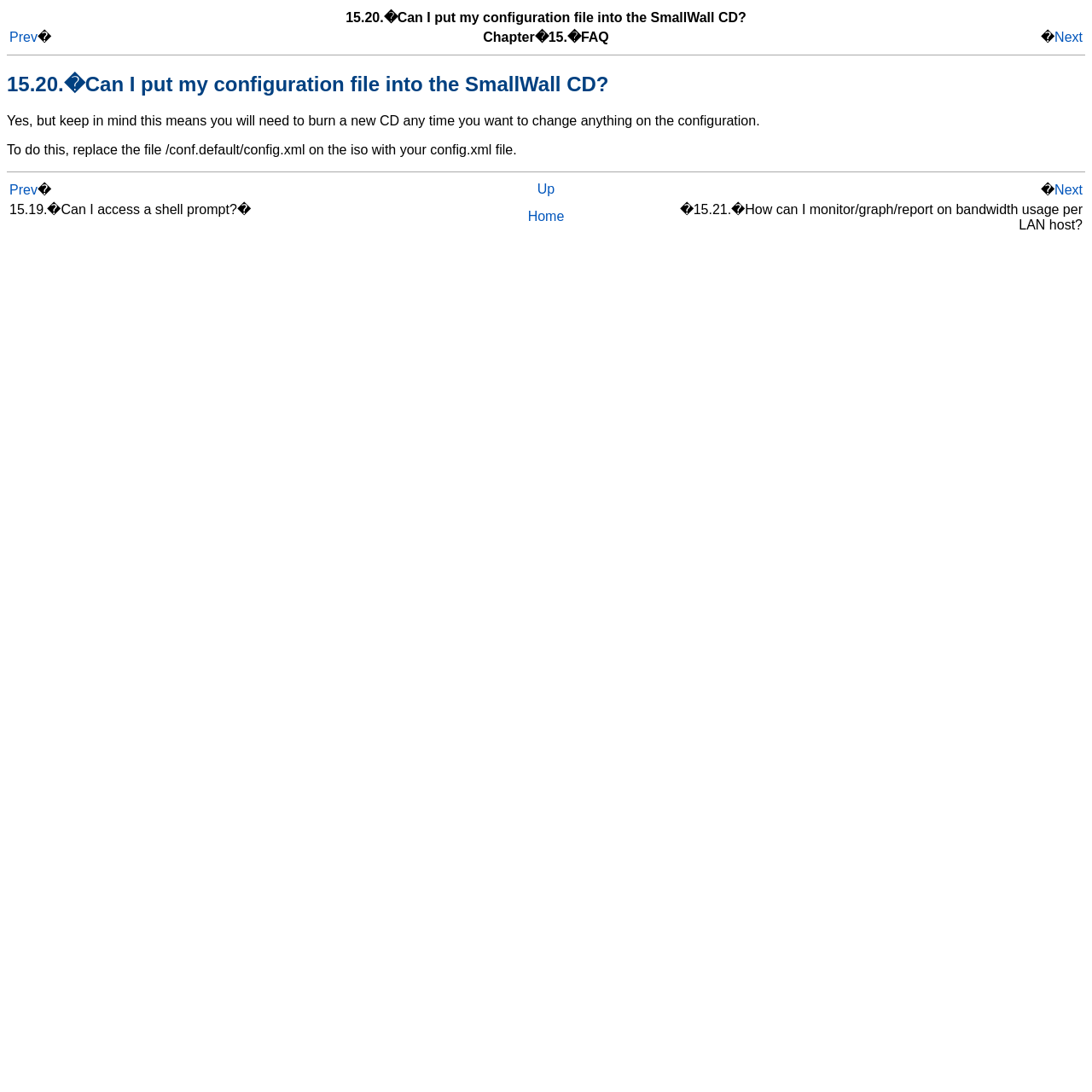Give a concise answer using only one word or phrase for this question:
What happens when you change the configuration?

Need to burn a new CD